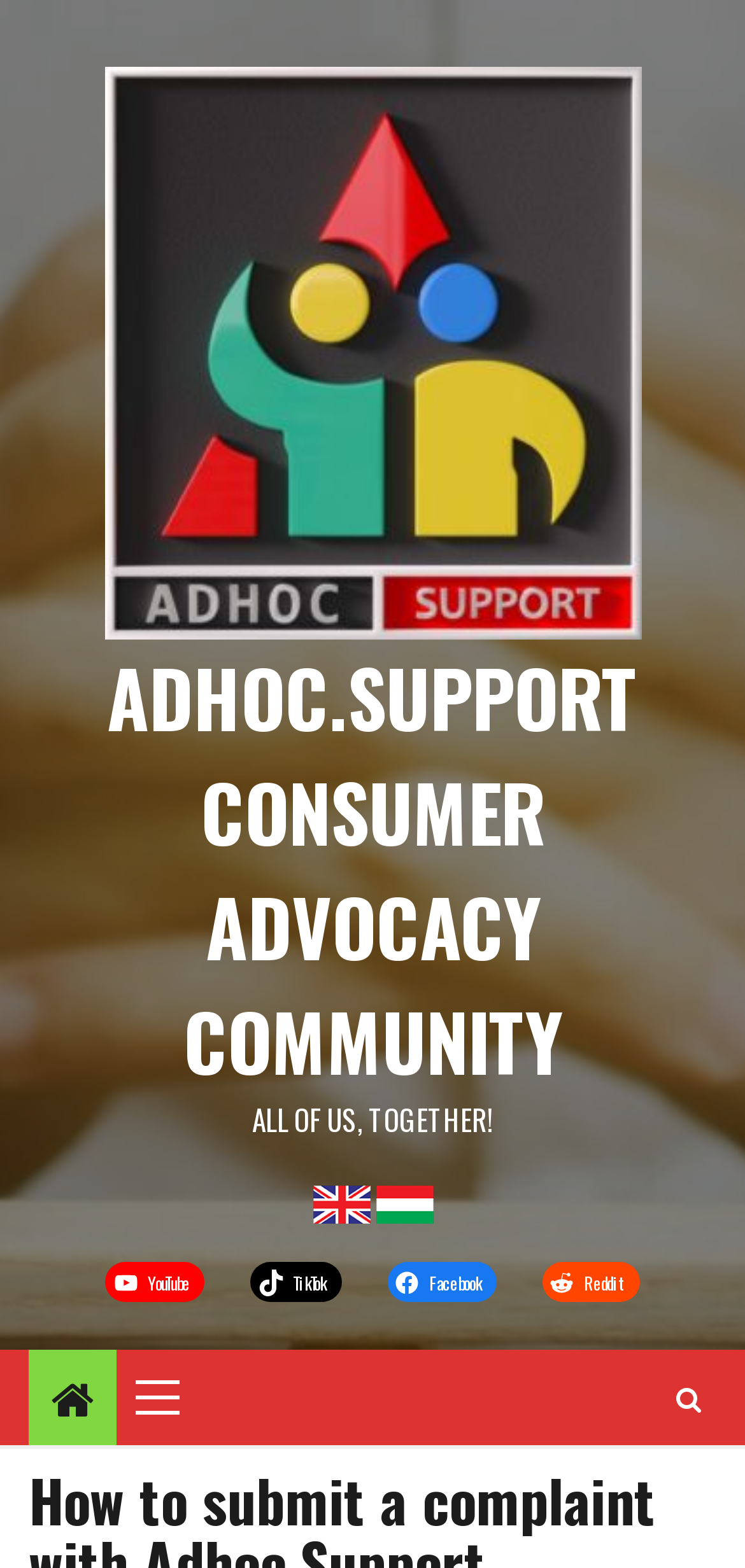Given the description "TikTok", provide the bounding box coordinates of the corresponding UI element.

[0.337, 0.805, 0.458, 0.831]